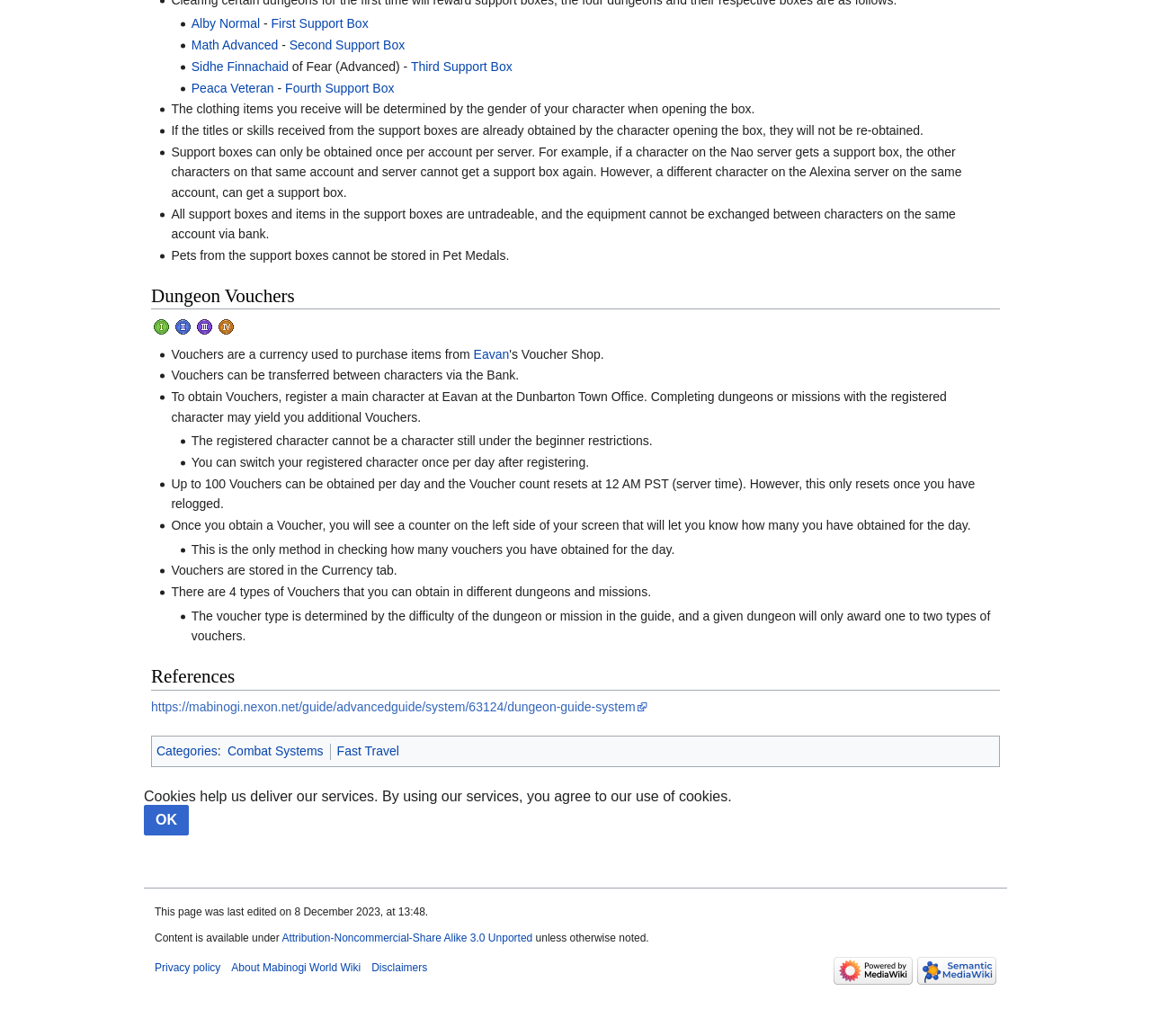Determine the bounding box coordinates of the clickable region to execute the instruction: "Click on Attorney Review Guide logo". The coordinates should be four float numbers between 0 and 1, denoted as [left, top, right, bottom].

None